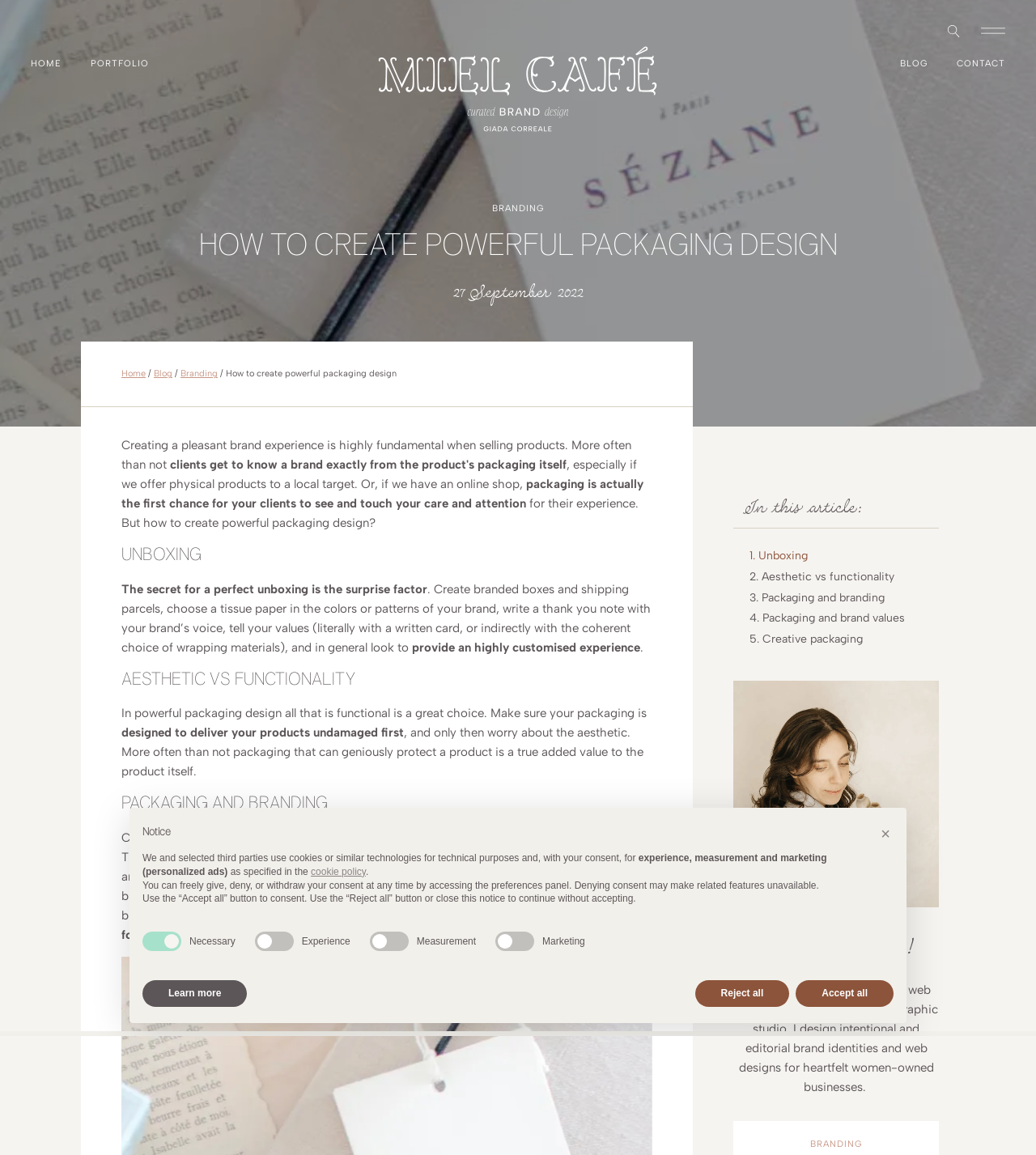Locate the bounding box of the UI element based on this description: "Learn more". Provide four float numbers between 0 and 1 as [left, top, right, bottom].

[0.138, 0.849, 0.239, 0.872]